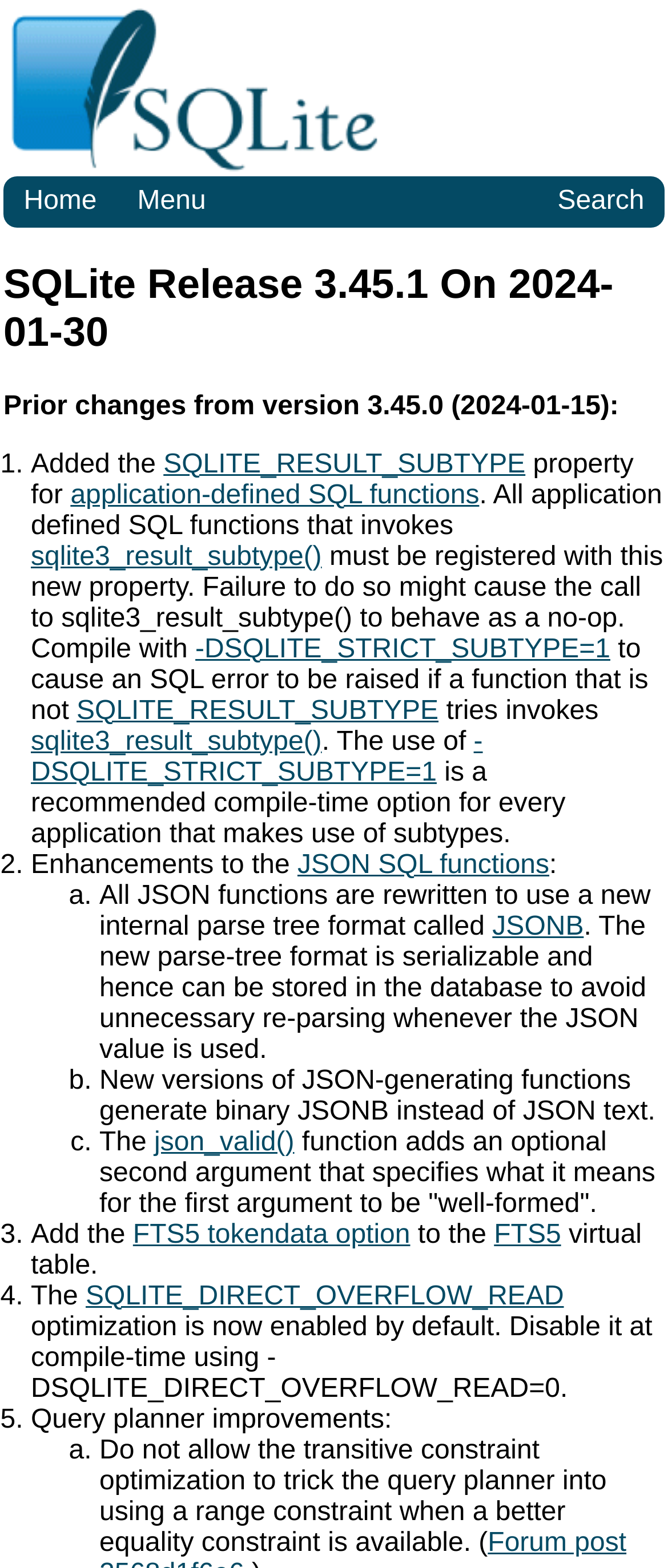What is the version of SQLite released on 2024-01-30?
Look at the webpage screenshot and answer the question with a detailed explanation.

The version of SQLite released on 2024-01-30 can be found in the heading 'SQLite Release 3.45.1 On 2024-01-30' which is located at the top of the webpage.